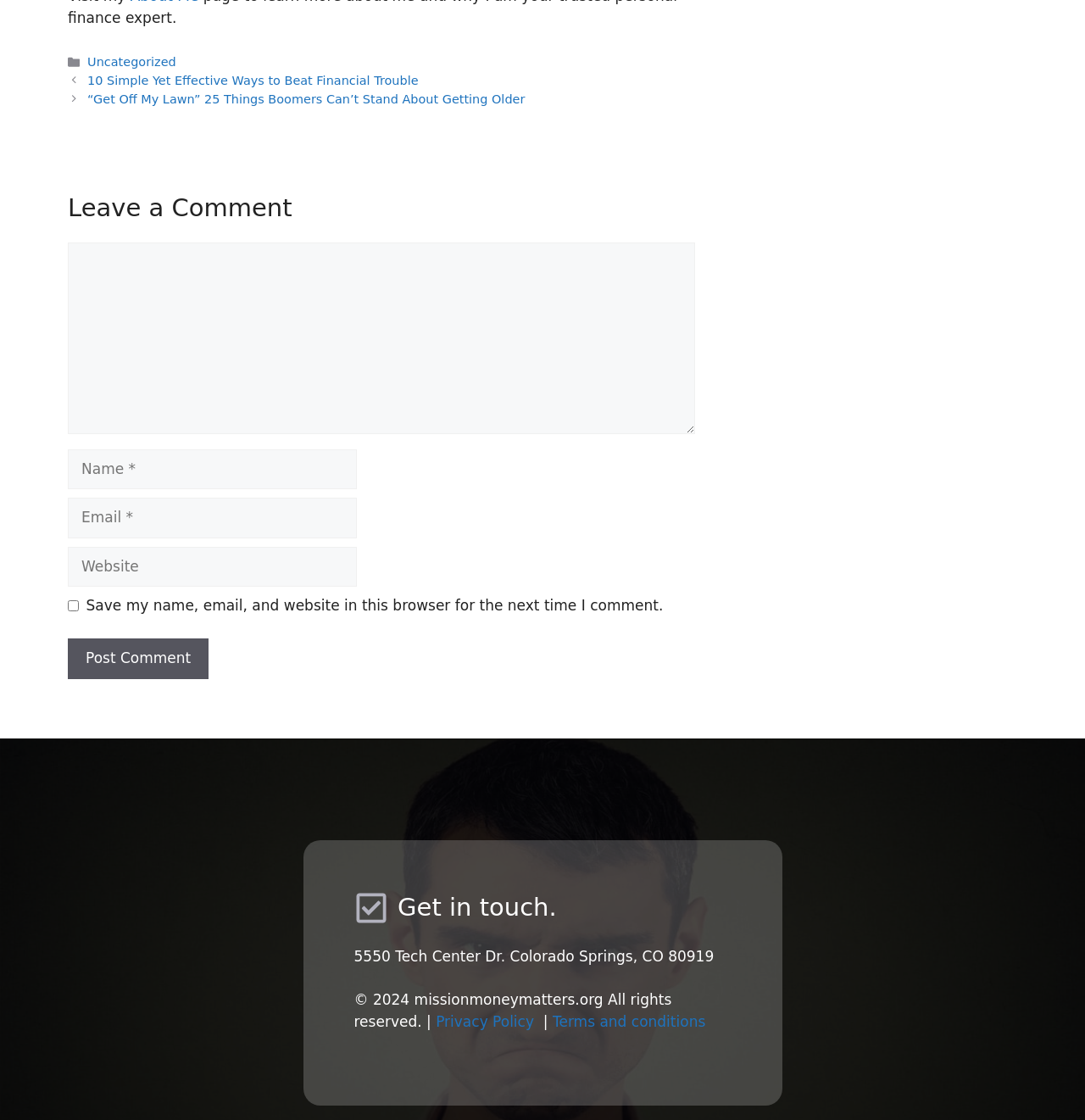Respond to the following query with just one word or a short phrase: 
How many links are there in the footer section?

3